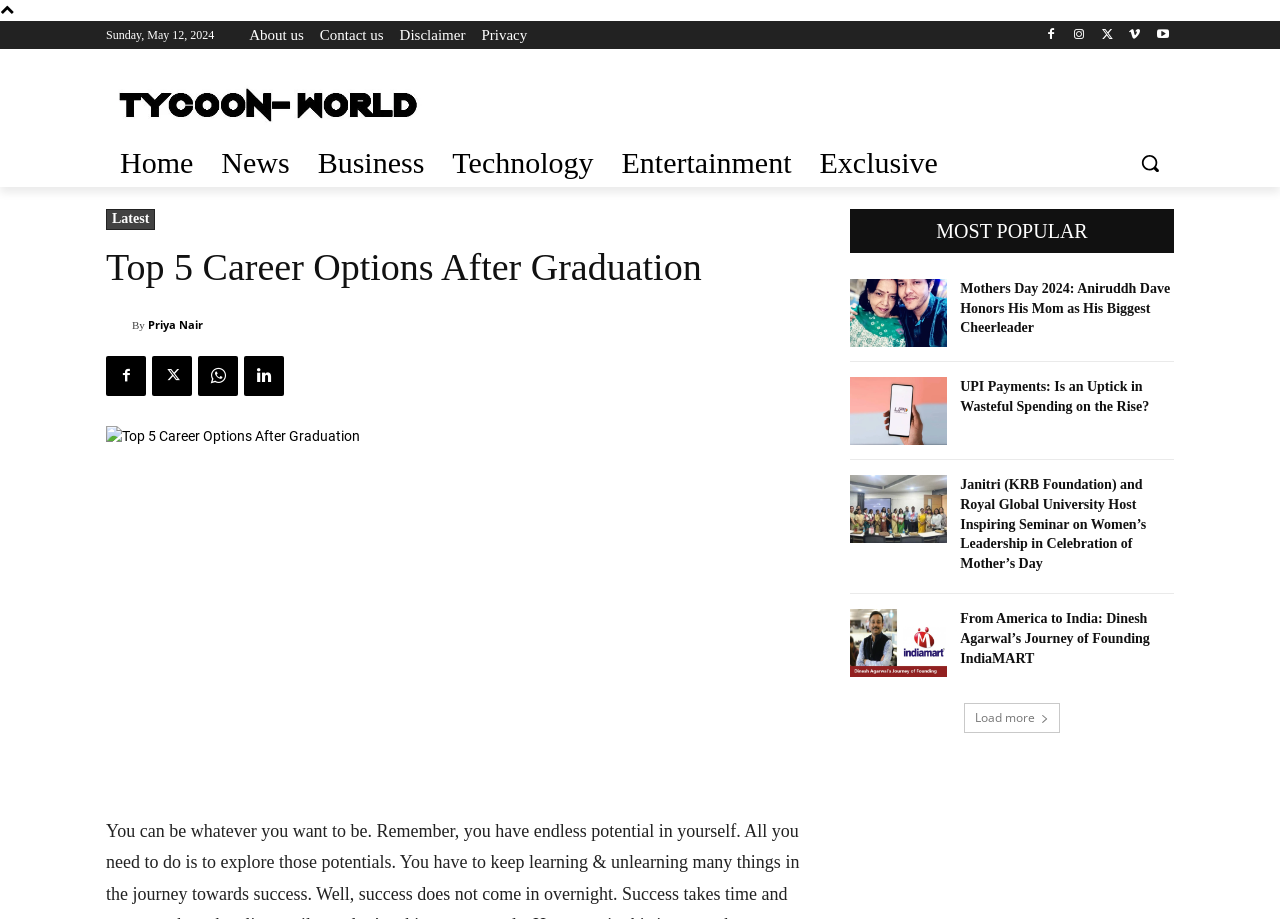What is the date displayed on the webpage?
Please give a detailed and elaborate explanation in response to the question.

I found the date by looking at the StaticText element with the text 'Sunday, May 12, 2024' which is located at the top of the webpage.